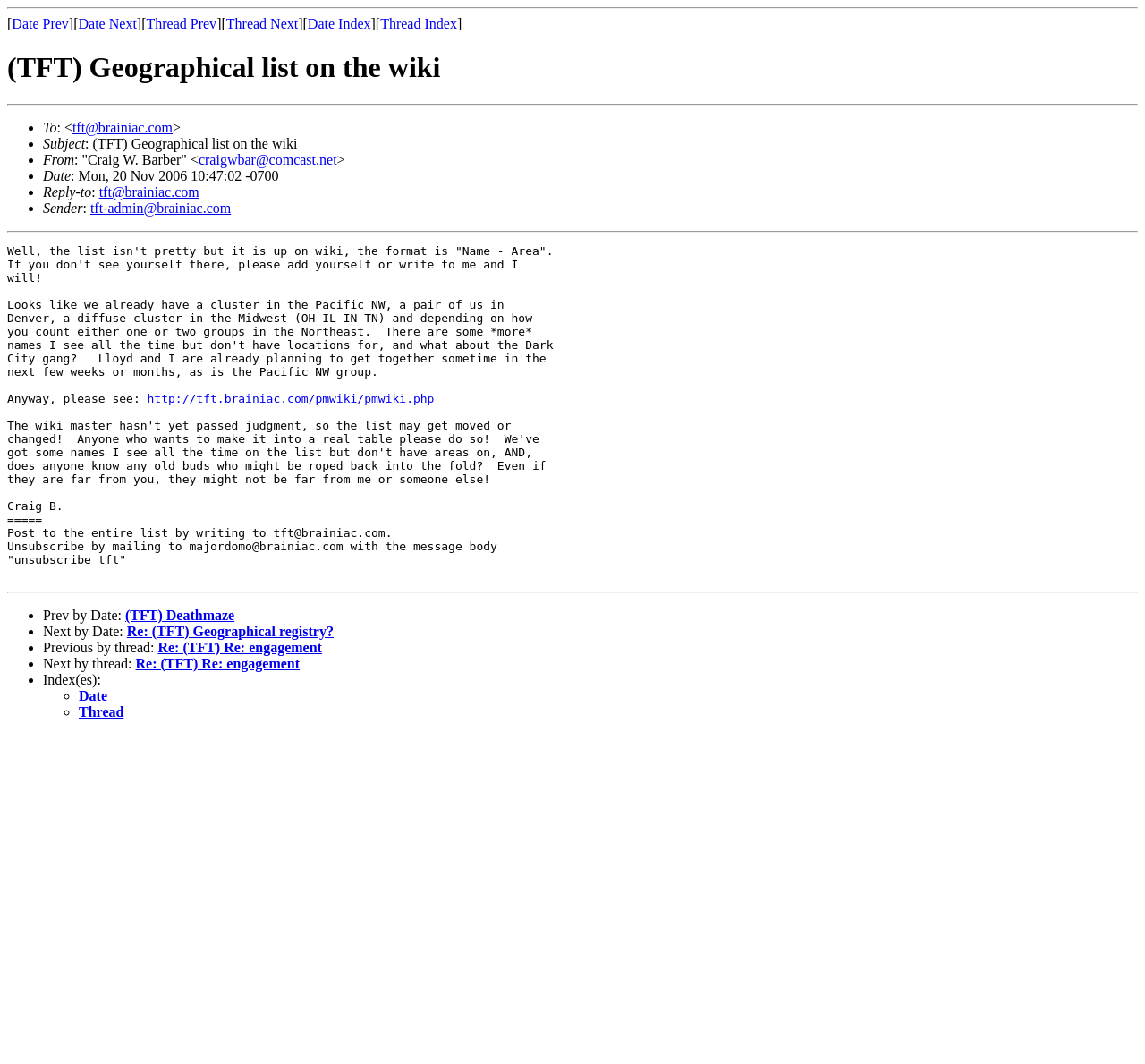What is the purpose of the links at the bottom of the page?
Based on the visual details in the image, please answer the question thoroughly.

The links at the bottom of the page, such as 'Prev by Date', 'Next by Date', 'Previous by thread', and 'Next by thread', appear to be navigation links that allow users to move through the list of TFT members in different ways. These links enable users to easily access different parts of the list and find specific members or topics.